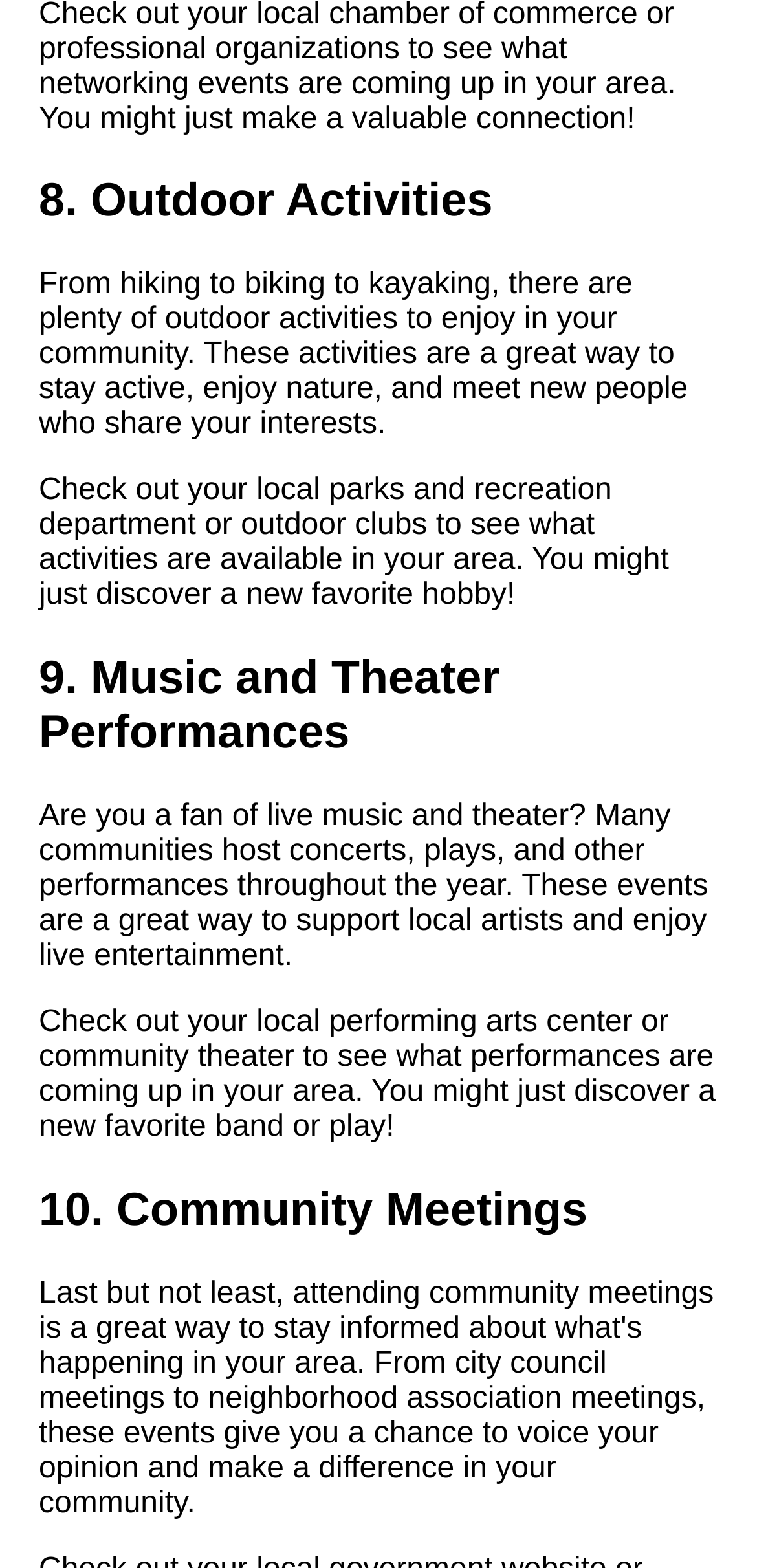What is recommended to check for music and theater performances?
Answer the question with a detailed and thorough explanation.

The webpage suggests 'Check out your local performing arts center or community theater to see what performances are coming up in your area', which implies that one should check the local performing arts center for music and theater performances.